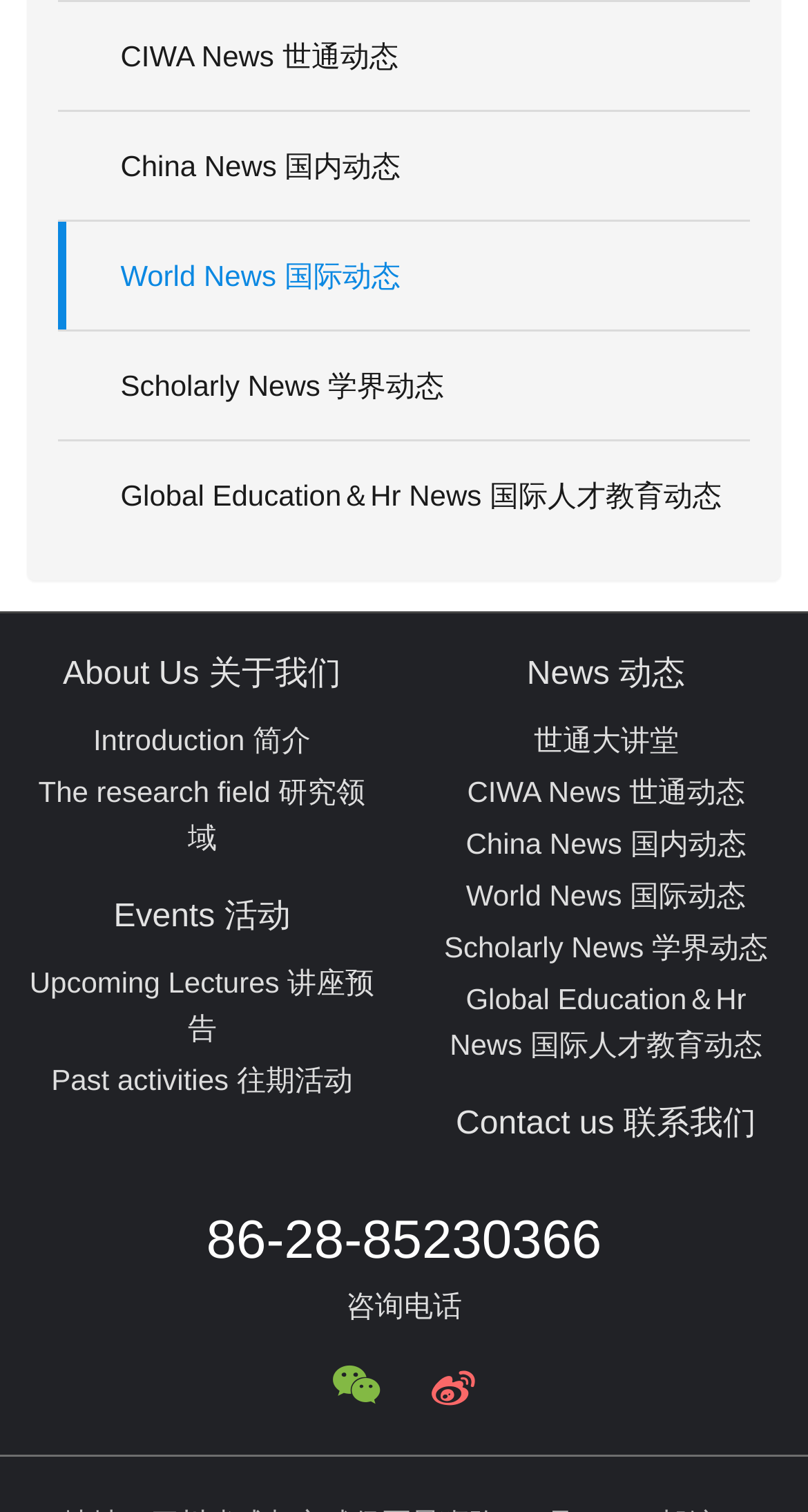Mark the bounding box of the element that matches the following description: "parent_node: 86-28-85230366".

[0.525, 0.897, 0.592, 0.937]